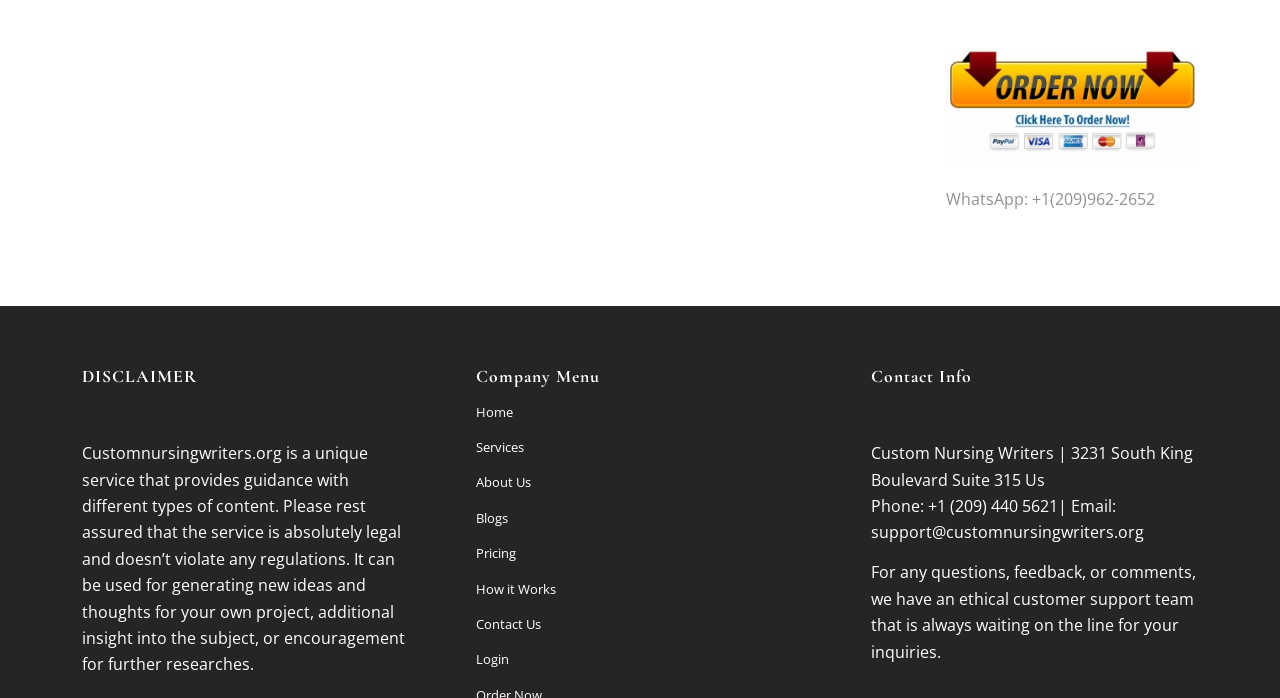What is the phone number for customer support?
Examine the webpage screenshot and provide an in-depth answer to the question.

I found the contact information section on the webpage, which includes the phone number for customer support. The phone number is +1 (209) 440 5621.